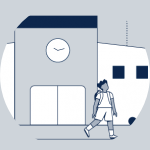What is prominent on the school facade?
Answer the question with as much detail as you can, using the image as a reference.

The school building in the illustration features a prominent clock on its facade, which is a distinctive architectural element that adds to the building's character and serves as a visual identifier.